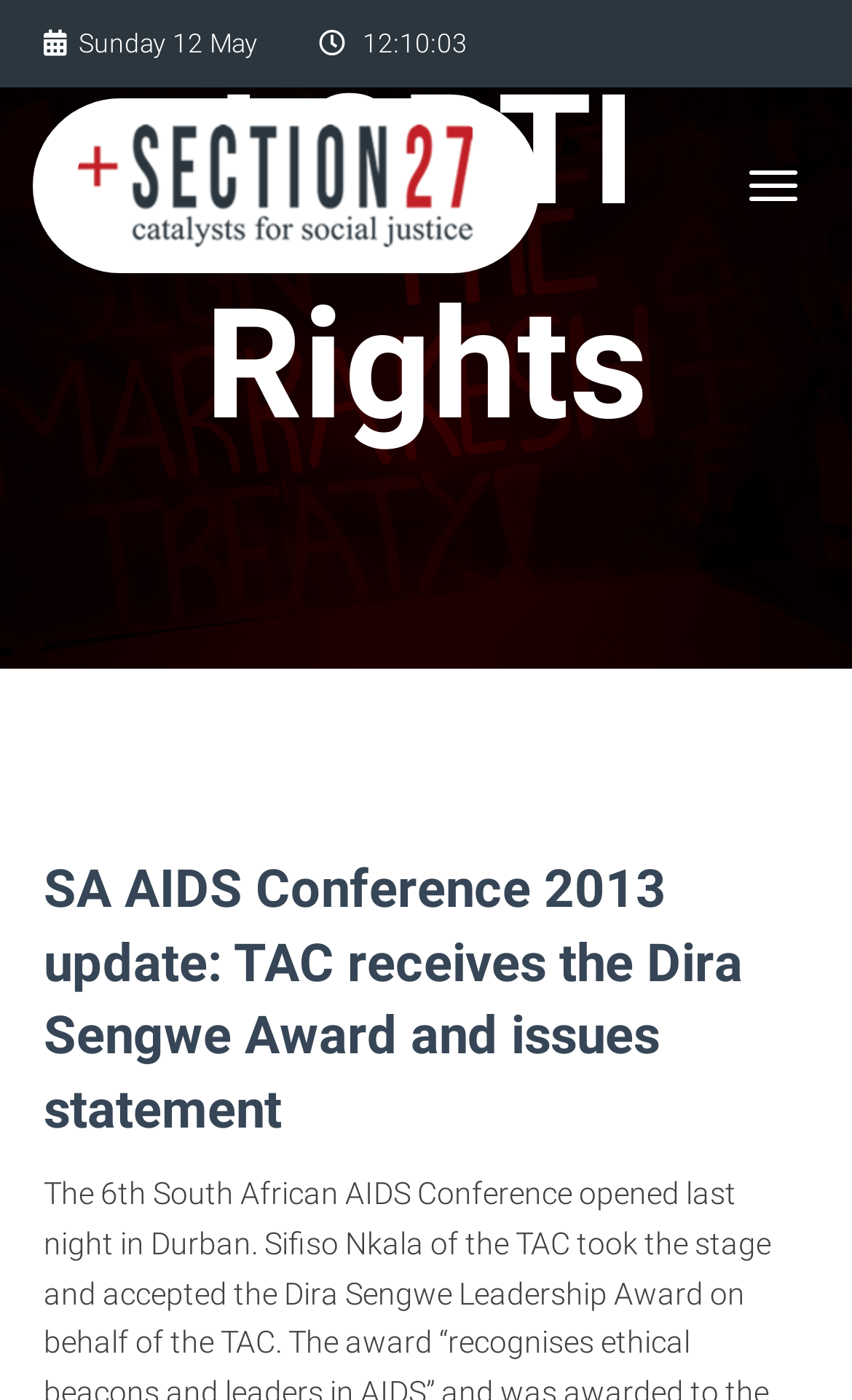Given the description: "title="Section27"", determine the bounding box coordinates of the UI element. The coordinates should be formatted as four float numbers between 0 and 1, [left, top, right, bottom].

[0.038, 0.062, 0.633, 0.203]